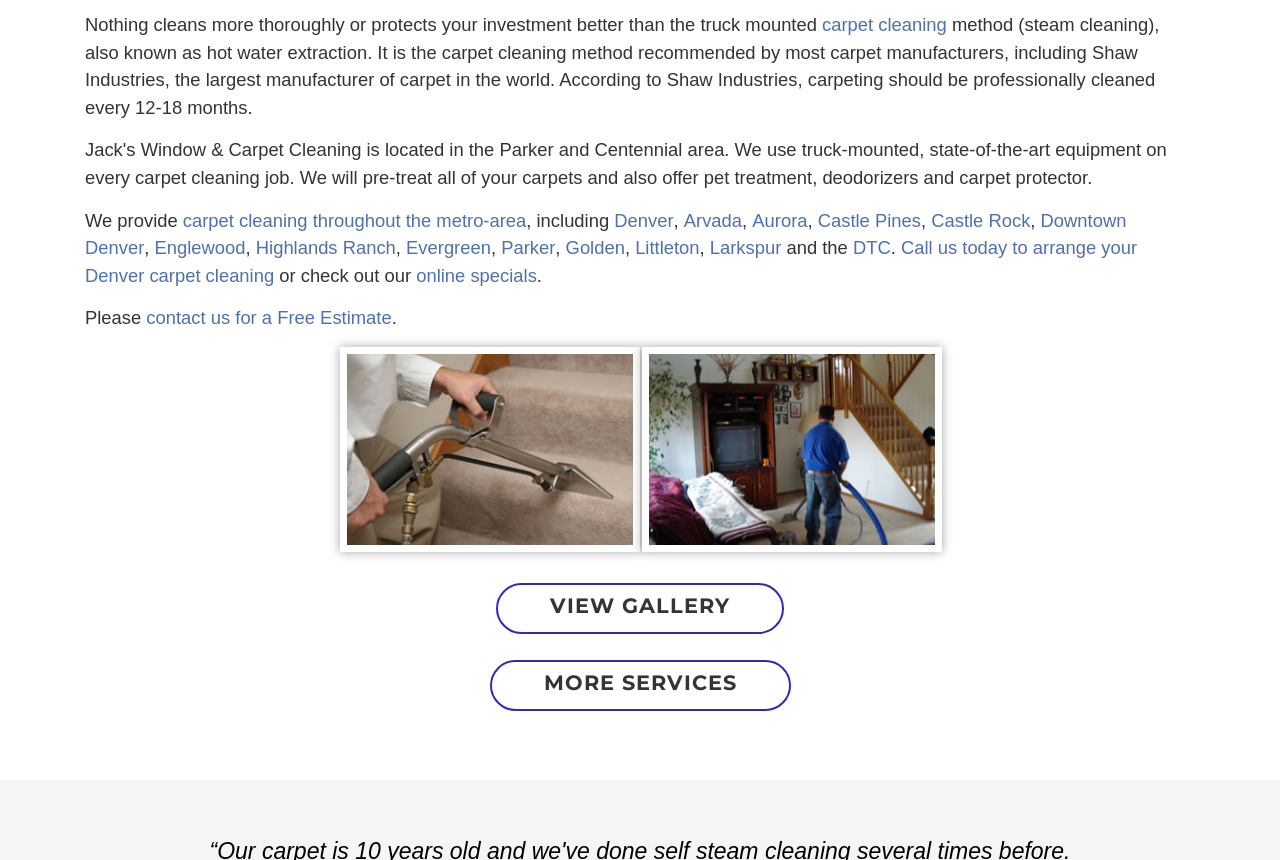Find the bounding box of the web element that fits this description: "Larkspur".

[0.555, 0.276, 0.61, 0.3]